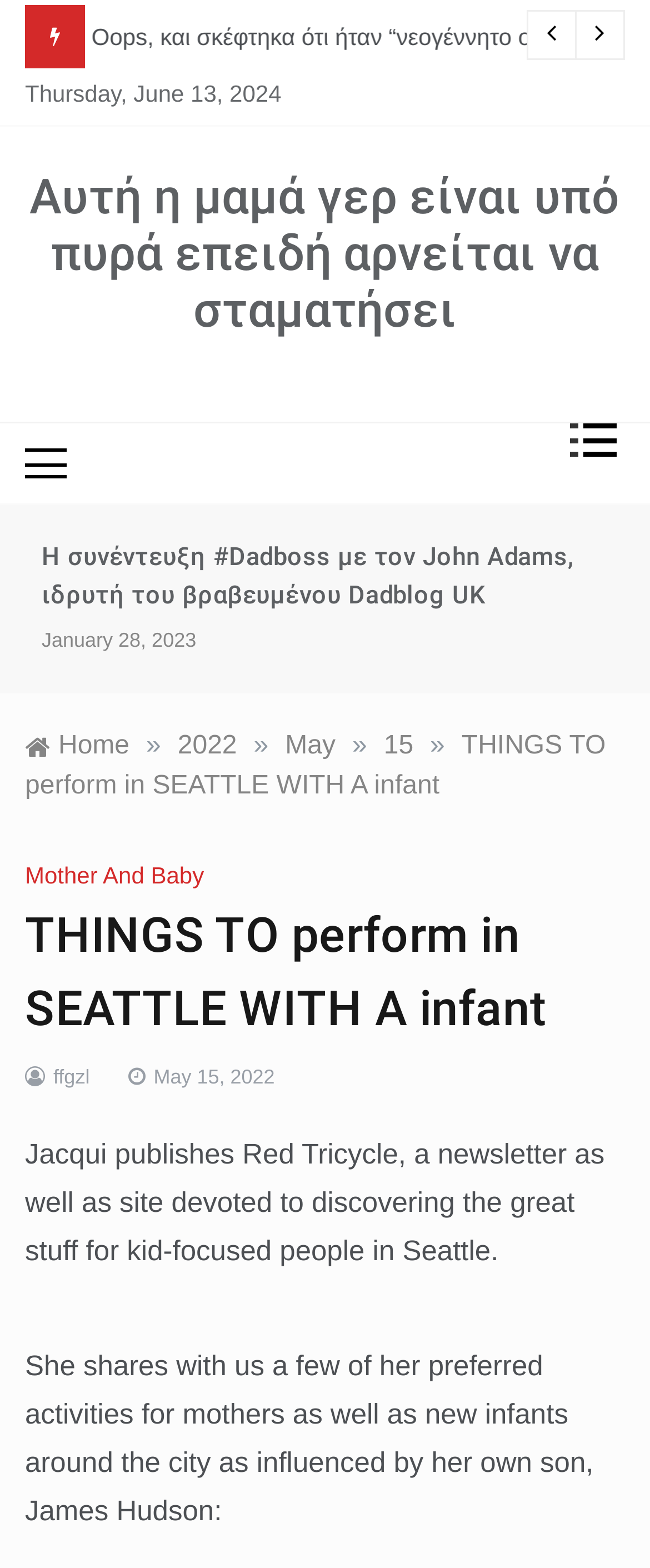What is the name of the person mentioned in the webpage?
Look at the image and answer the question with a single word or phrase.

Jacqui